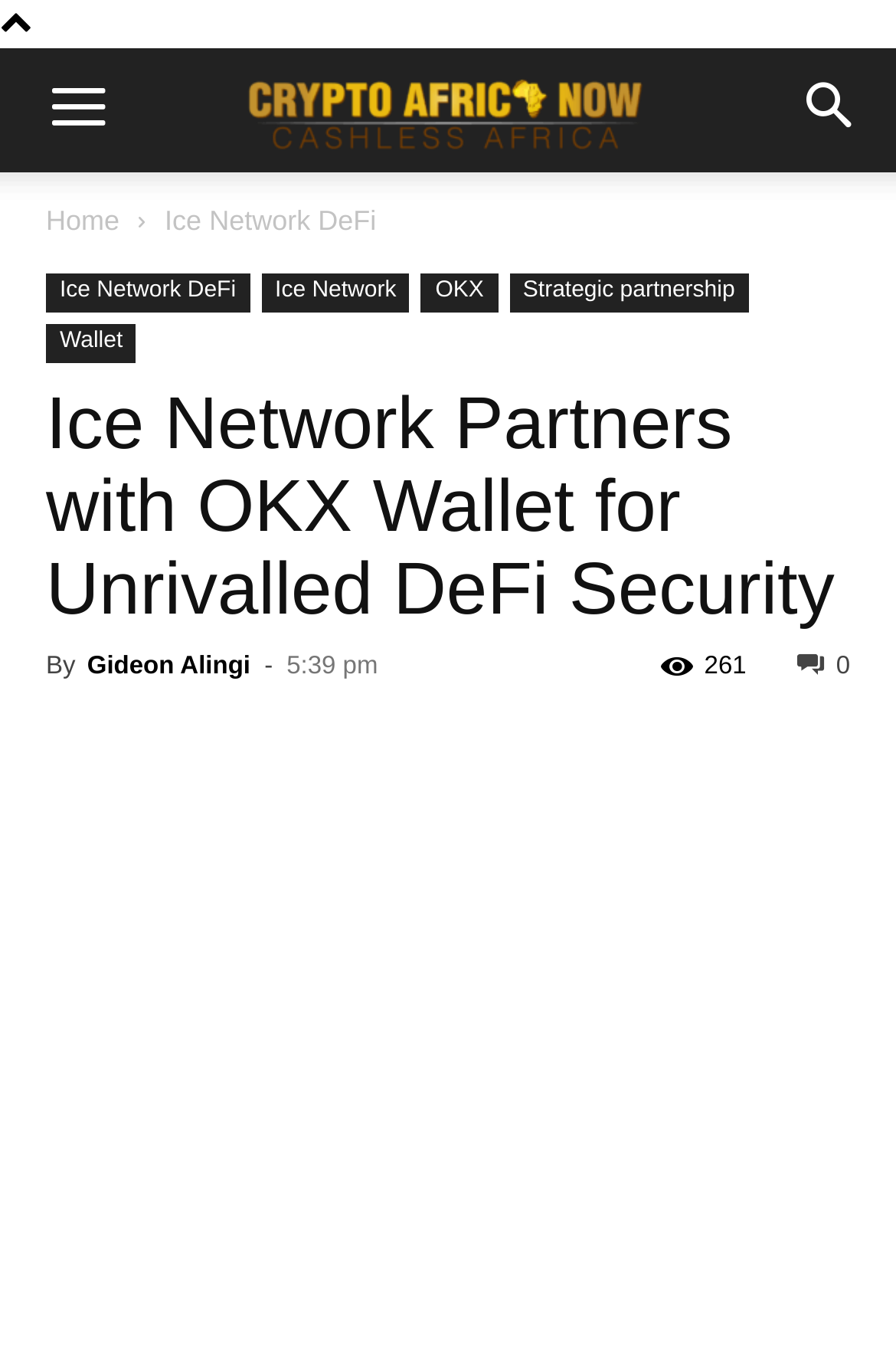Determine the bounding box coordinates in the format (top-left x, top-left y, bottom-right x, bottom-right y). Ensure all values are floating point numbers between 0 and 1. Identify the bounding box of the UI element described by: Ice Network DeFi

[0.184, 0.15, 0.42, 0.174]